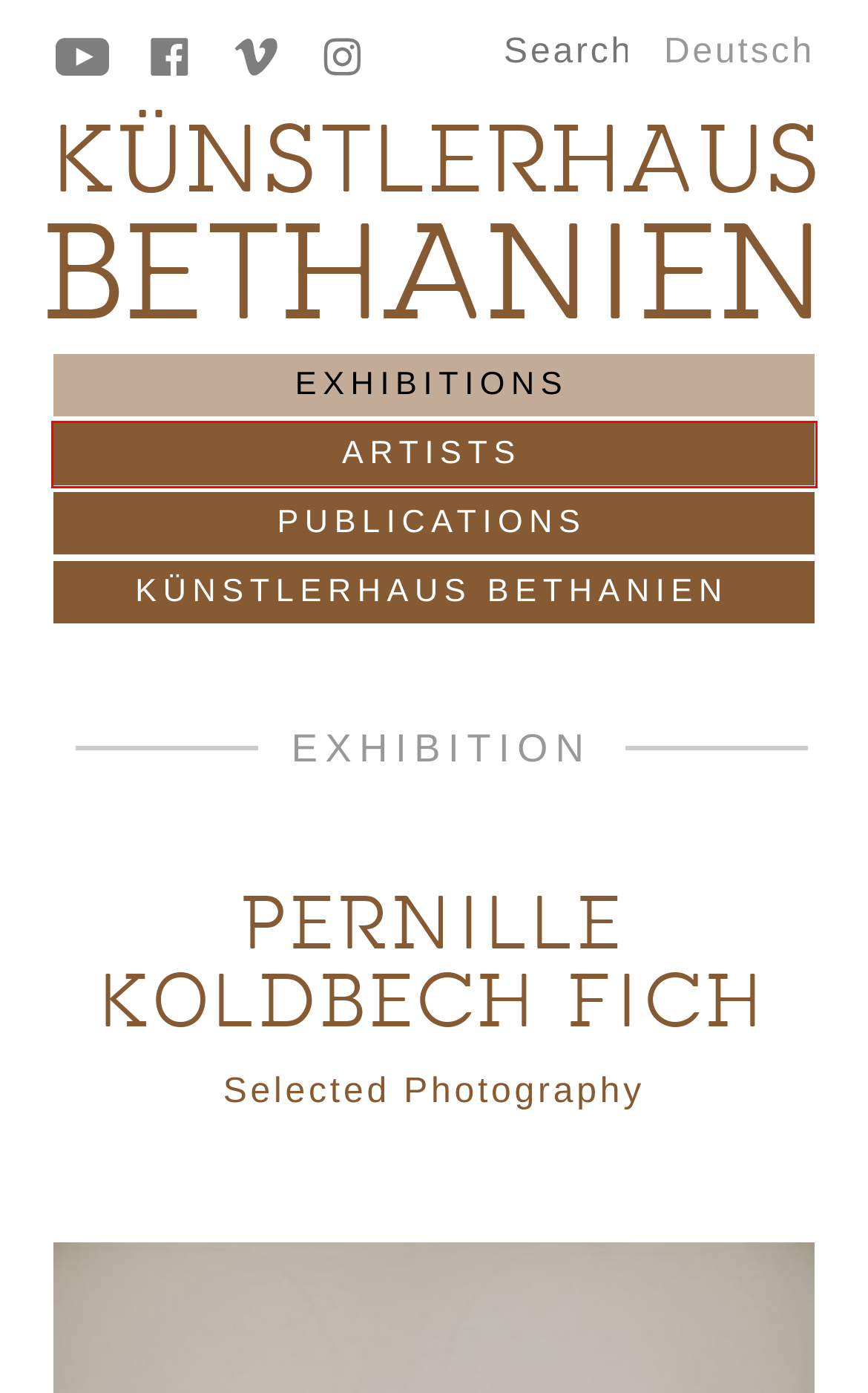Observe the screenshot of a webpage with a red bounding box highlighting an element. Choose the webpage description that accurately reflects the new page after the element within the bounding box is clicked. Here are the candidates:
A. KB  | PROGRAMME
B. KB  | MISSION STATEMENT
C. KB  | Publications
D. KB  | Visitor information
E. KB  | Exhibitions
F. KB
G. KB  | NEWSLETTER
H. KB  | Künstler*innen

H